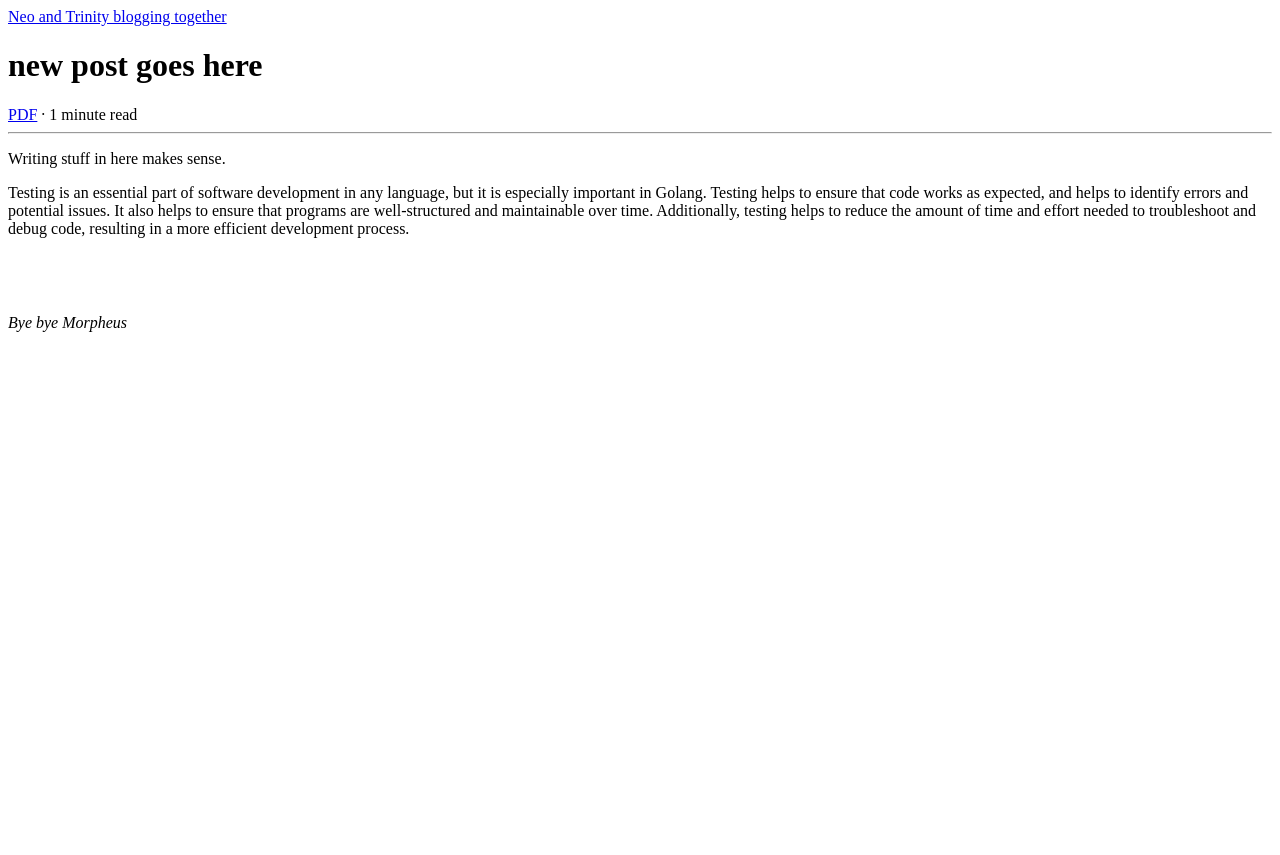Articulate a complete and detailed caption of the webpage elements.

The webpage appears to be a blog post with a title "new post goes here" at the top, which is also the heading of the page. Below the title, there is a link "Neo and Trinity blogging together" on the left side, followed by a link "PDF" and a separator symbol "·" on the right side. The estimated reading time "1 minute read" is displayed next to the separator symbol.

A horizontal separator line is located below these elements, separating the top section from the main content. The main content starts with a sentence "Writing stuff in here makes sense." followed by a longer paragraph discussing the importance of testing in software development, particularly in Golang. This paragraph is positioned at the top-left of the main content area.

At the bottom of the page, there is a section with the label "contentinfo" which contains a byline "Bye bye Morpheus". This section is positioned at the bottom-left of the page.